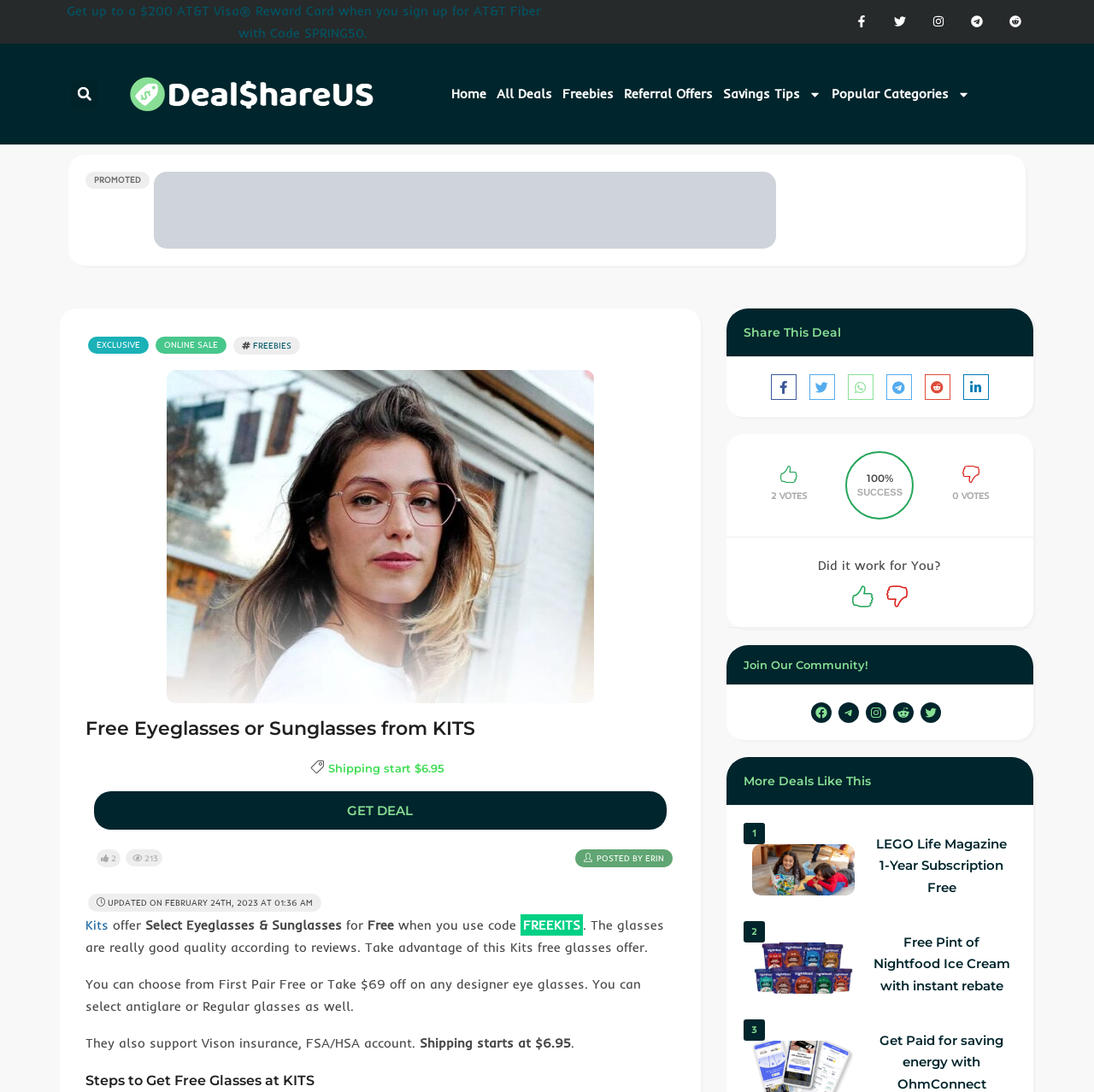Please identify the bounding box coordinates of the region to click in order to complete the given instruction: "Search for deals". The coordinates should be four float numbers between 0 and 1, i.e., [left, top, right, bottom].

[0.055, 0.074, 0.099, 0.098]